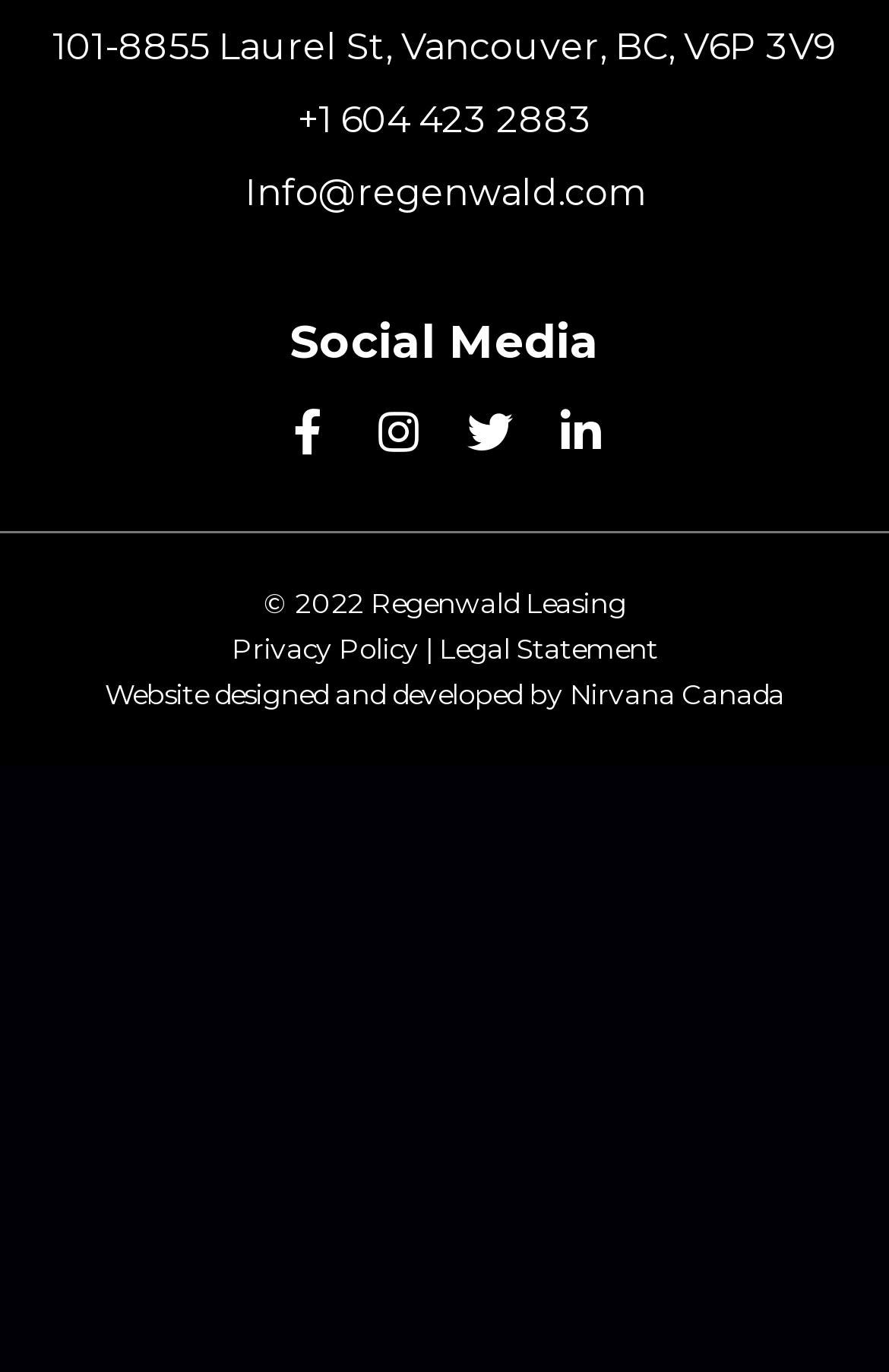Using the webpage screenshot and the element description Legal Statement, determine the bounding box coordinates. Specify the coordinates in the format (top-left x, top-left y, bottom-right x, bottom-right y) with values ranging from 0 to 1.

[0.494, 0.901, 0.74, 0.926]